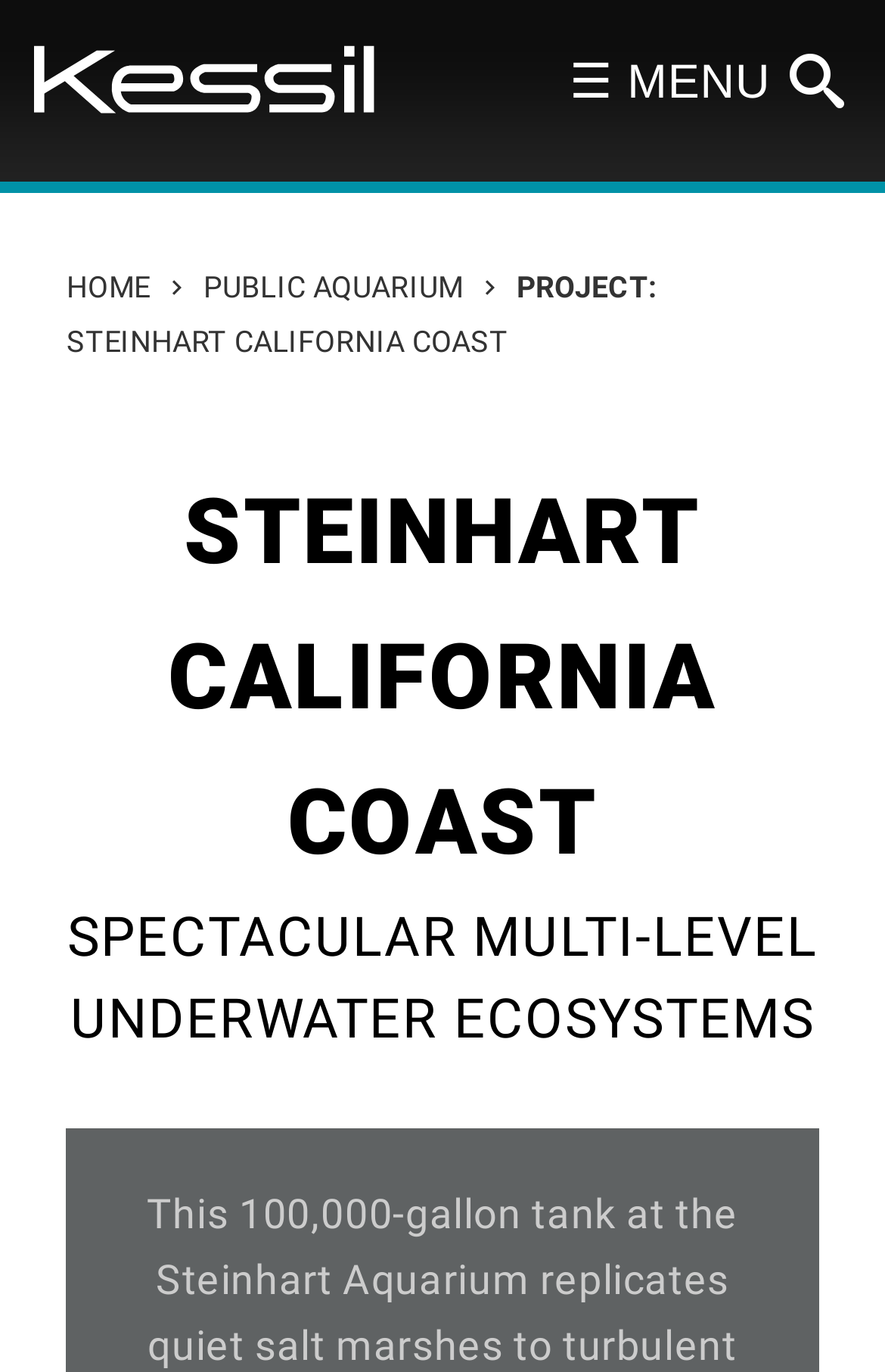What type of ecosystem is described on this page?
Respond to the question with a well-detailed and thorough answer.

I deduced this answer by reading the heading 'SPECTACULAR MULTI-LEVEL UNDERWATER ECOSYSTEMS' which suggests that the page is describing an underwater ecosystem.